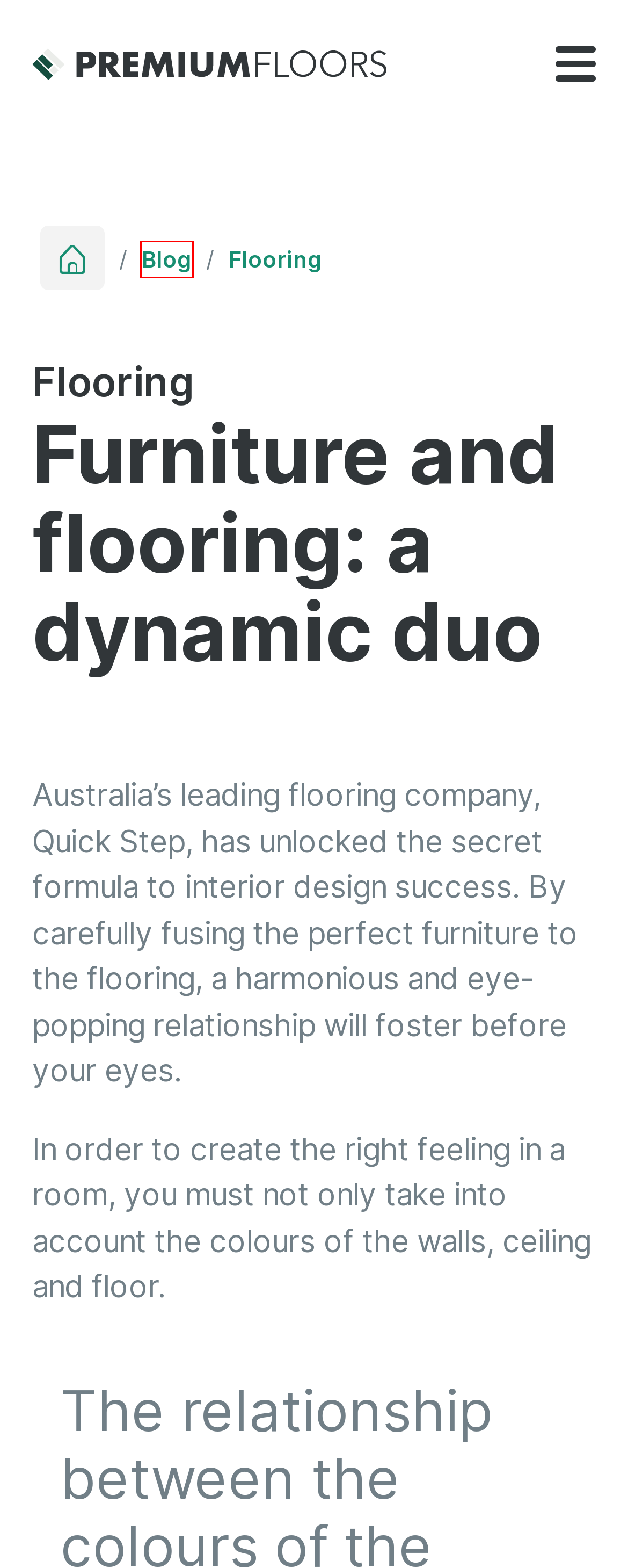You have a screenshot showing a webpage with a red bounding box around a UI element. Choose the webpage description that best matches the new page after clicking the highlighted element. Here are the options:
A. About Us & Company History | Premium Floors
B. Australian Hard Flooring Specialist Wholesaler | Premium Floors
C. Australian Flooring Blog | Premium Floors
D. Flooring Articles - Premium Floors
E. Cork Flooring & Floorboard Range | Premium Floors Australia
F. Timber & Wood Look Vinyl Flooring & Floorboards Australia
G. Bamboo Flooring & Floorboards Range | Premium Floors Australia
H. Our ranges - Premium Floors

C